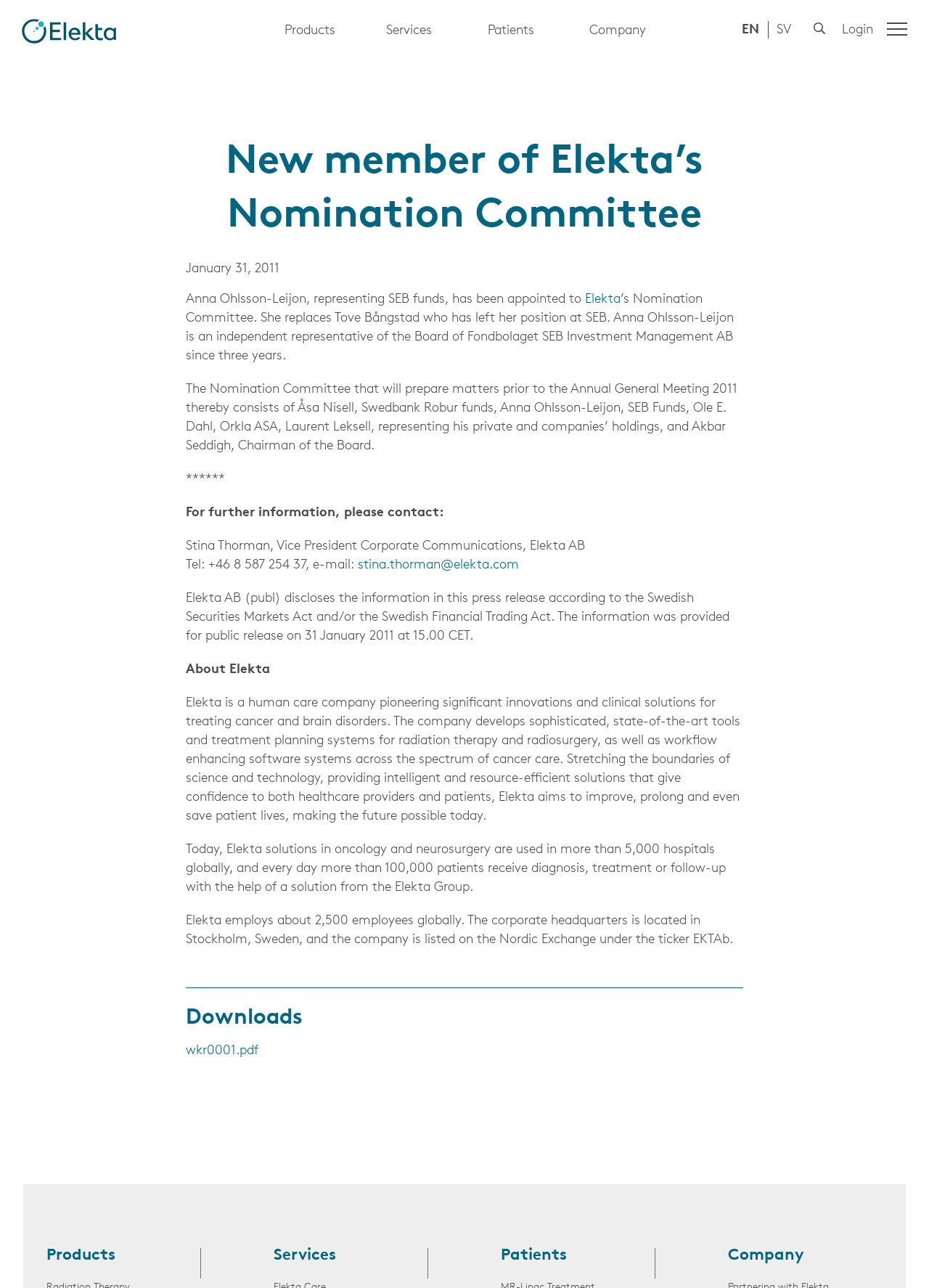Could you provide the bounding box coordinates for the portion of the screen to click to complete this instruction: "View the company information"?

[0.629, 0.014, 0.7, 0.034]